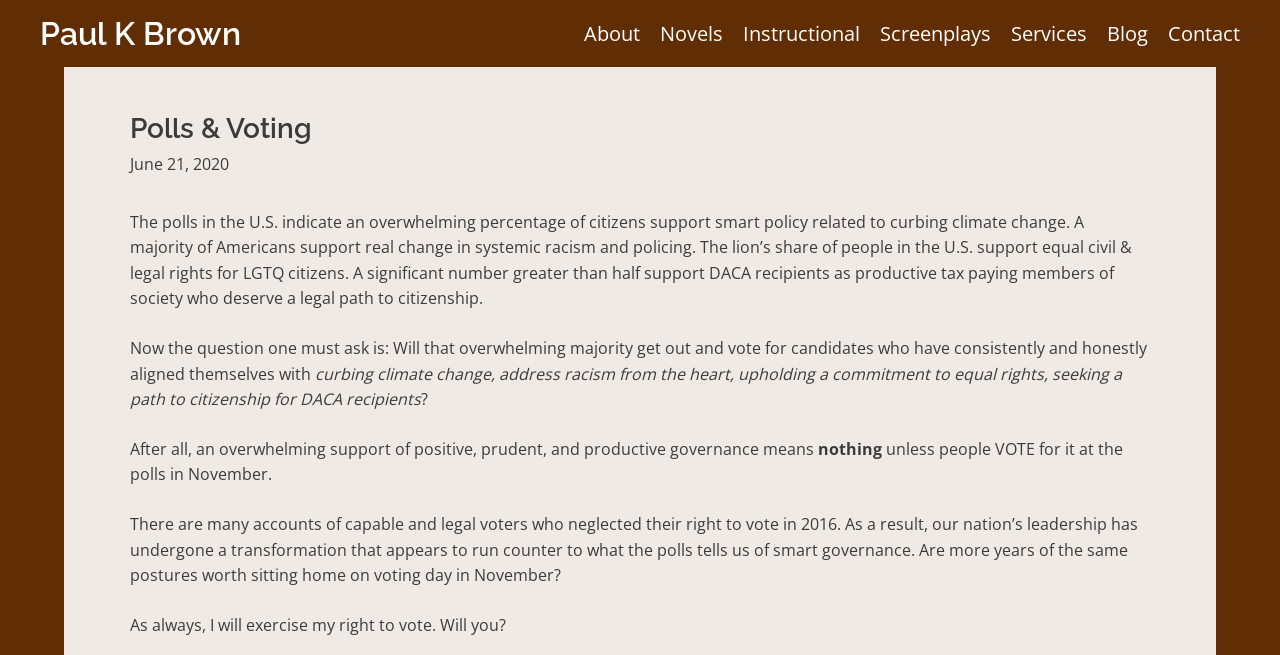Identify the bounding box coordinates of the clickable region required to complete the instruction: "visit novels page". The coordinates should be given as four float numbers within the range of 0 and 1, i.e., [left, top, right, bottom].

[0.516, 0.018, 0.565, 0.085]